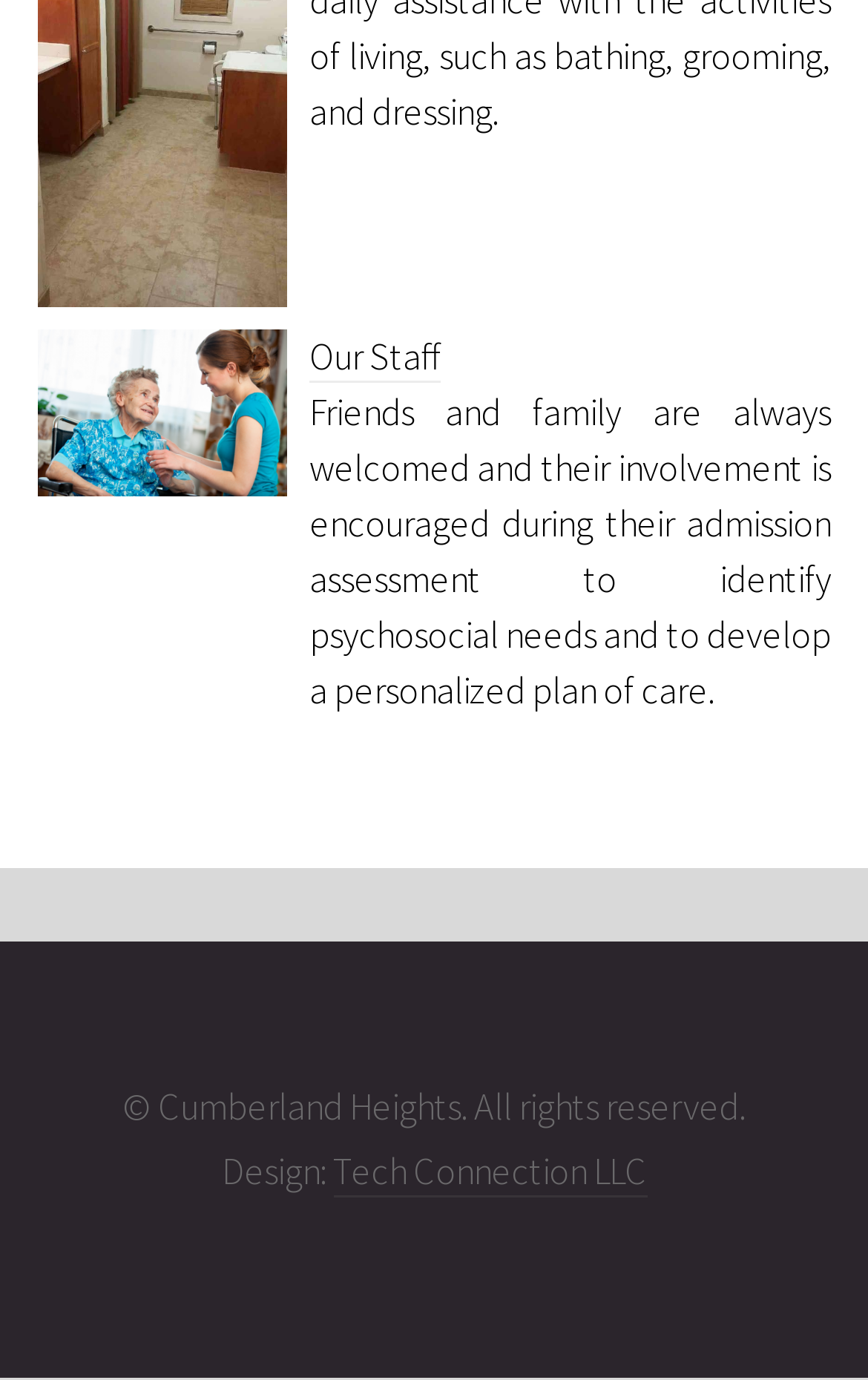Bounding box coordinates should be in the format (top-left x, top-left y, bottom-right x, bottom-right y) and all values should be floating point numbers between 0 and 1. Determine the bounding box coordinate for the UI element described as: Our Staff

[0.356, 0.242, 0.507, 0.277]